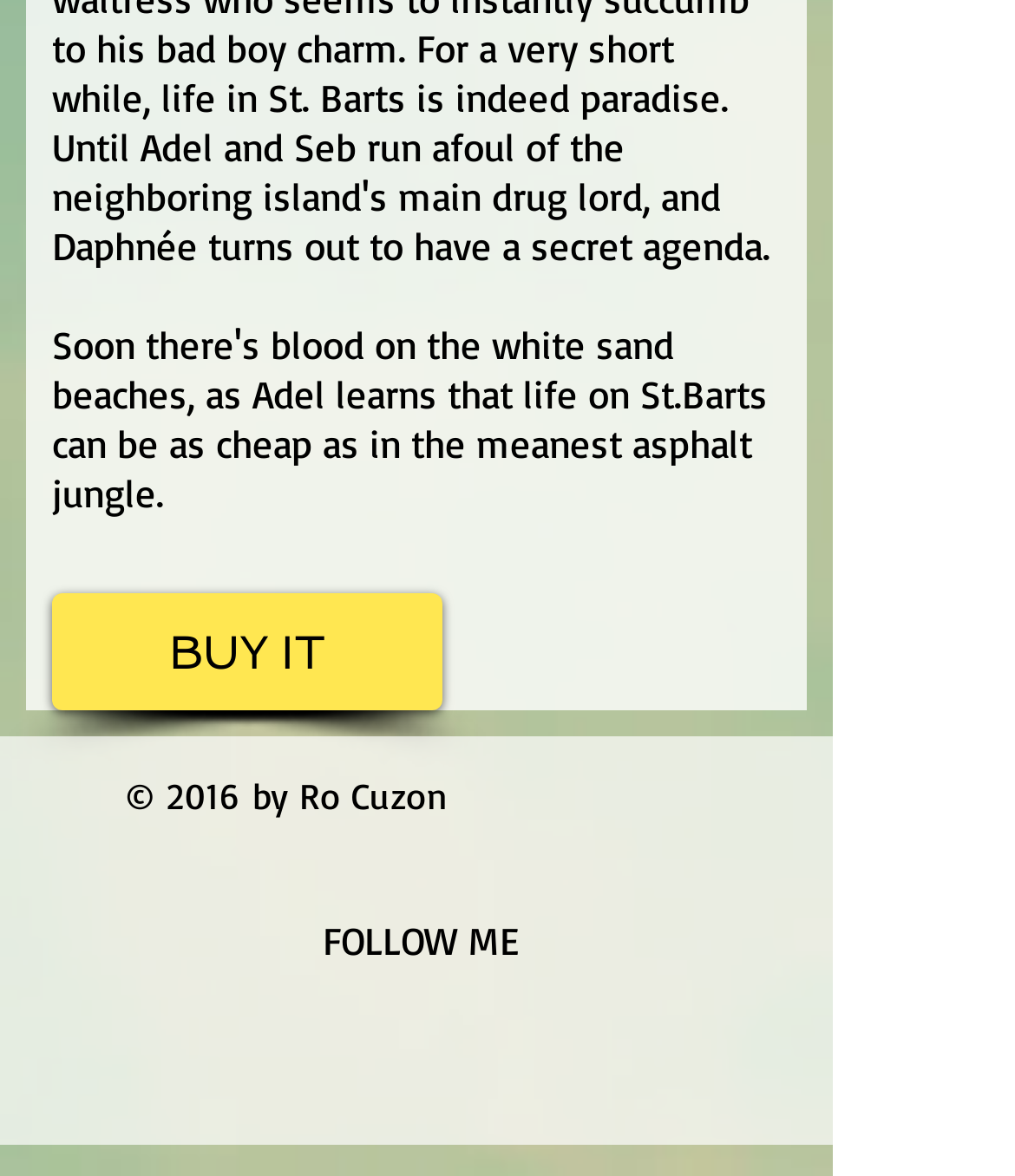Determine the bounding box coordinates in the format (top-left x, top-left y, bottom-right x, bottom-right y). Ensure all values are floating point numbers between 0 and 1. Identify the bounding box of the UI element described by: BUY IT

[0.051, 0.504, 0.436, 0.603]